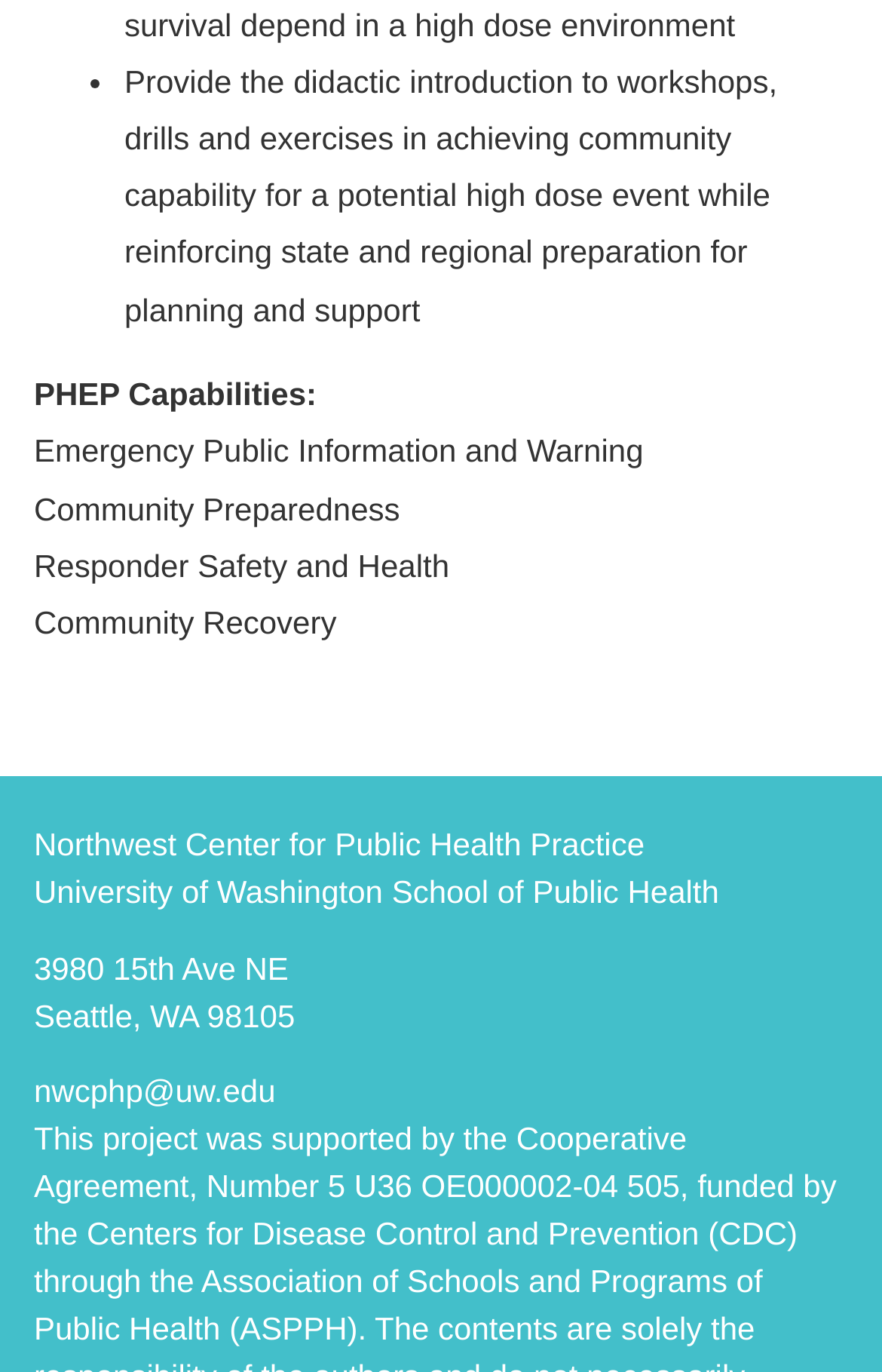Based on the visual content of the image, answer the question thoroughly: What is the fourth capability listed under PHEP?

The list of capabilities under PHEP includes Emergency Public Information and Warning, Community Preparedness, Responder Safety and Health, and Community Recovery, which is the fourth one.